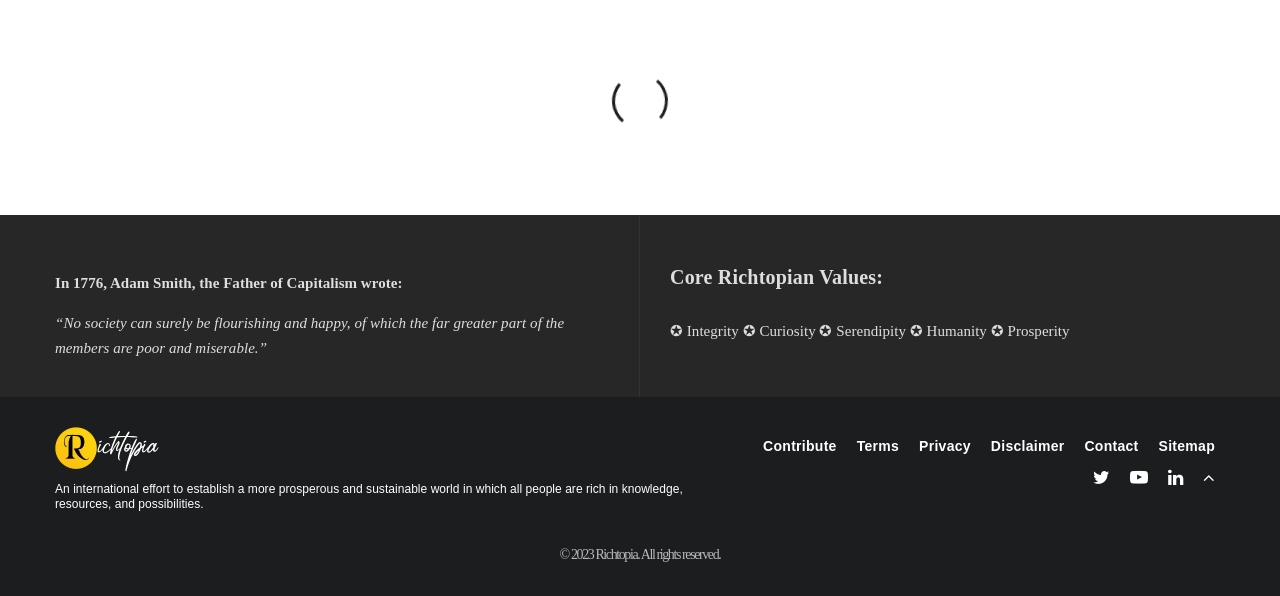Please identify the bounding box coordinates of the area I need to click to accomplish the following instruction: "Visit the Contribute page".

[0.596, 0.729, 0.654, 0.768]